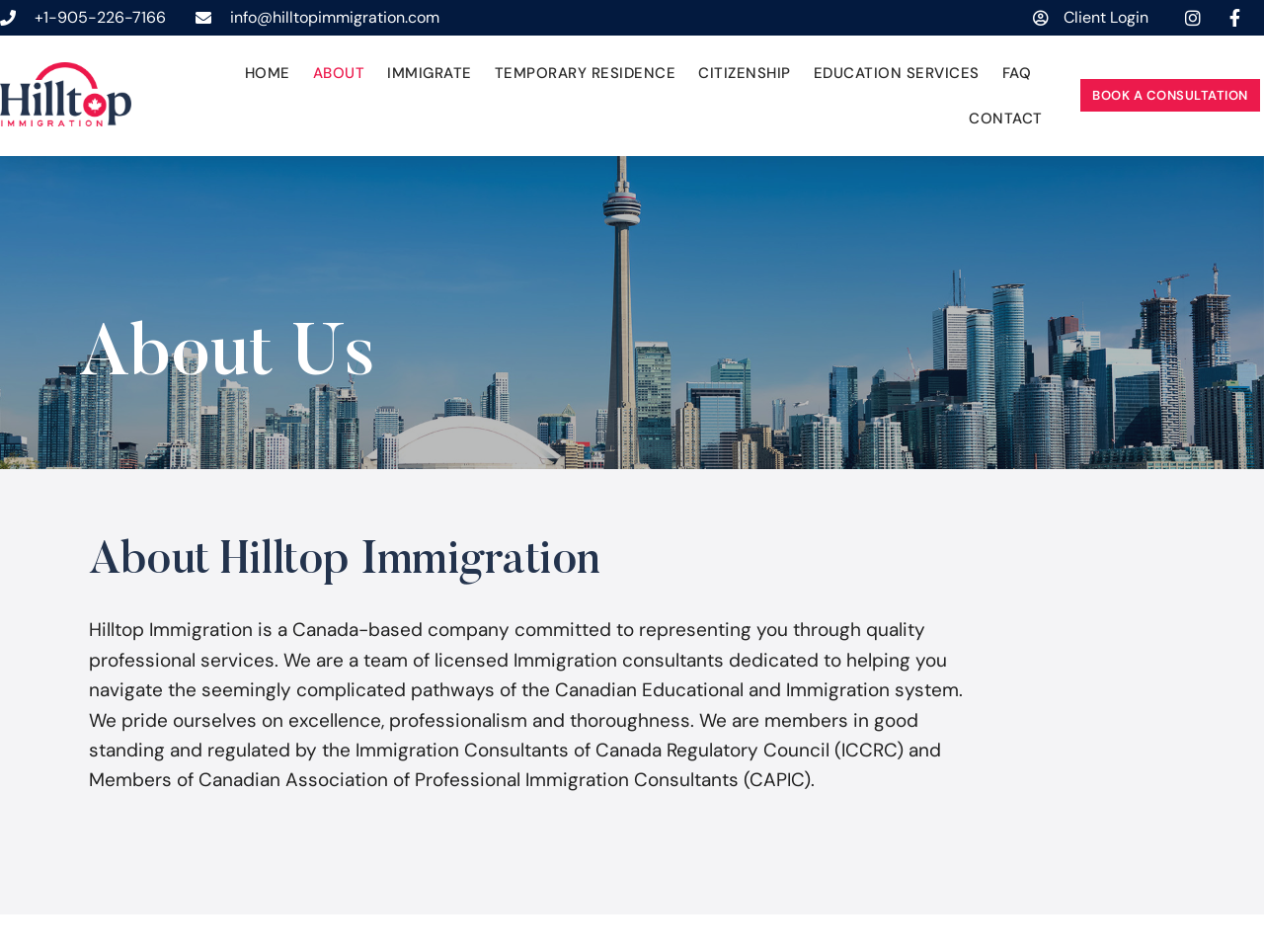Please identify the bounding box coordinates of the element's region that should be clicked to execute the following instruction: "Go to the home page". The bounding box coordinates must be four float numbers between 0 and 1, i.e., [left, top, right, bottom].

[0.194, 0.052, 0.23, 0.1]